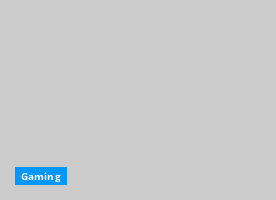Using the information shown in the image, answer the question with as much detail as possible: What is the background color of the webpage?

The caption describes the background as 'muted gray', indicating that the background color of the webpage is gray.